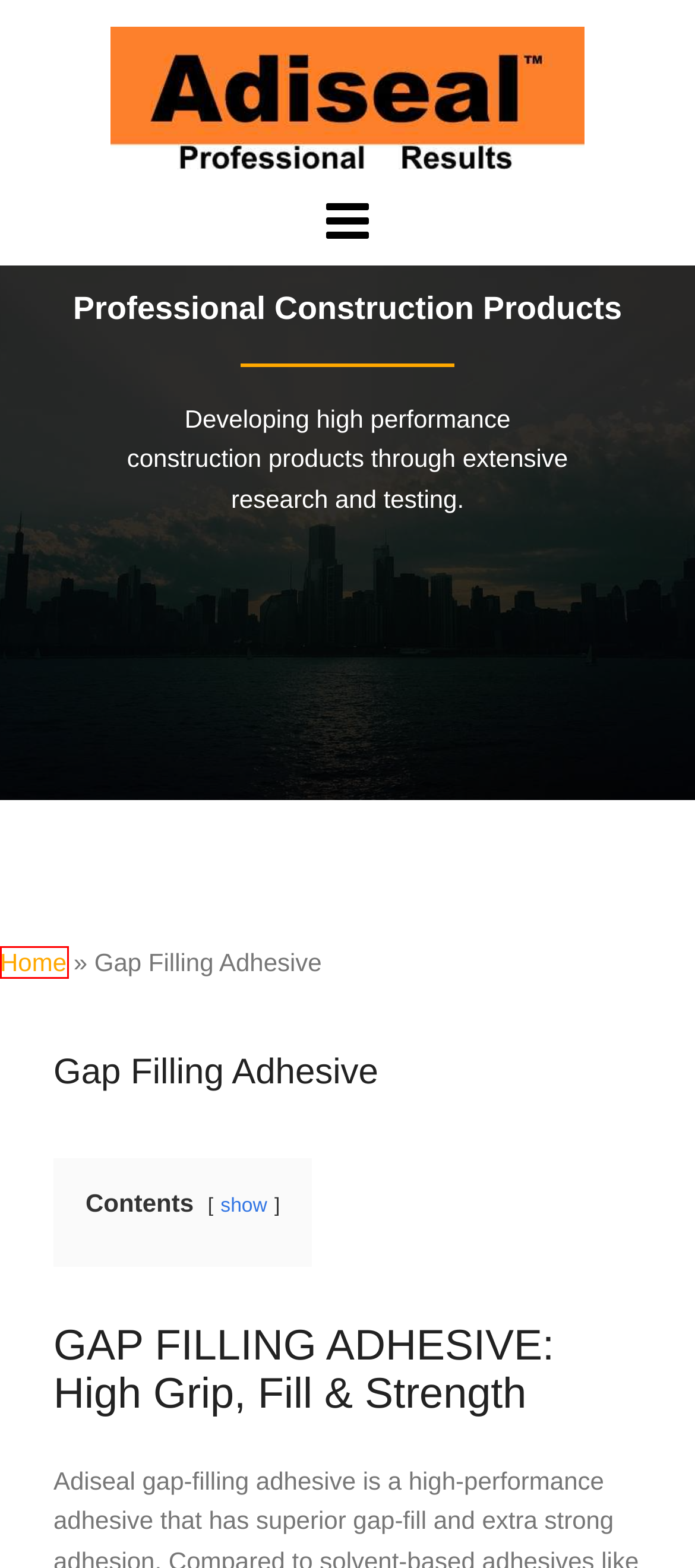You have a screenshot of a webpage with a red bounding box around a UI element. Determine which webpage description best matches the new webpage that results from clicking the element in the bounding box. Here are the candidates:
A. Masonry Adhesive: Strong Glue to Bond Brick, Stone, Concrete
B. Underwater Sealant: Adiseal Seals in Water Instantly
C. Contact Us - Adiseal
D. Guide Archives - Adiseal
E. Professional construction products - GuGlue Online Hardware Store
F. Brown Sealant: Waterproof Adiseal is Better Than Silicone
G. Flexible Adhesive: Strong, Waterproof & Durable Bond
H. Adiseal Ltd | Professional Construction Products Suppliers

H